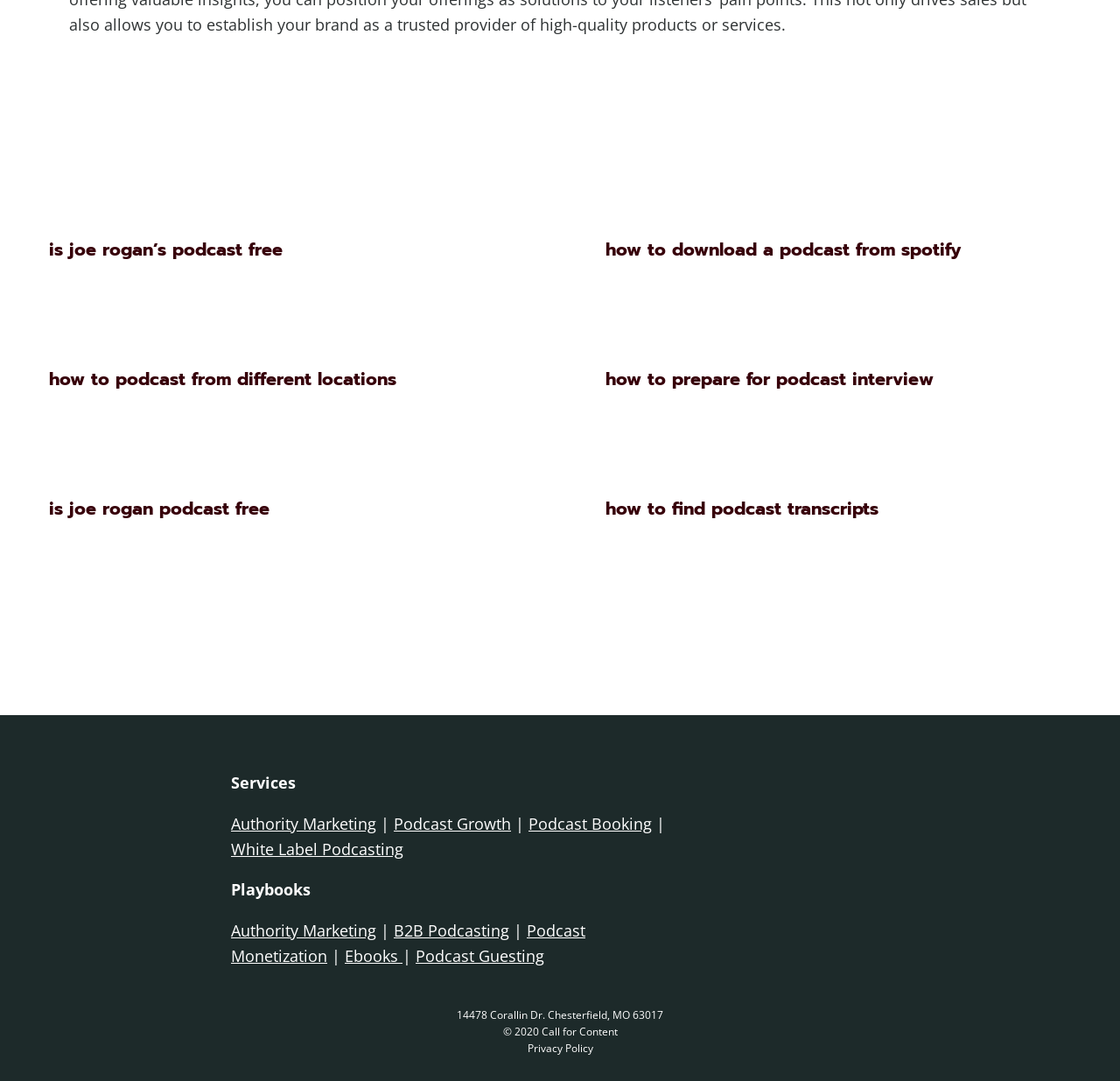Give a one-word or short phrase answer to the question: 
What is the address listed at the bottom of the page?

14478 Corallin Dr. Chesterfield, MO 63017